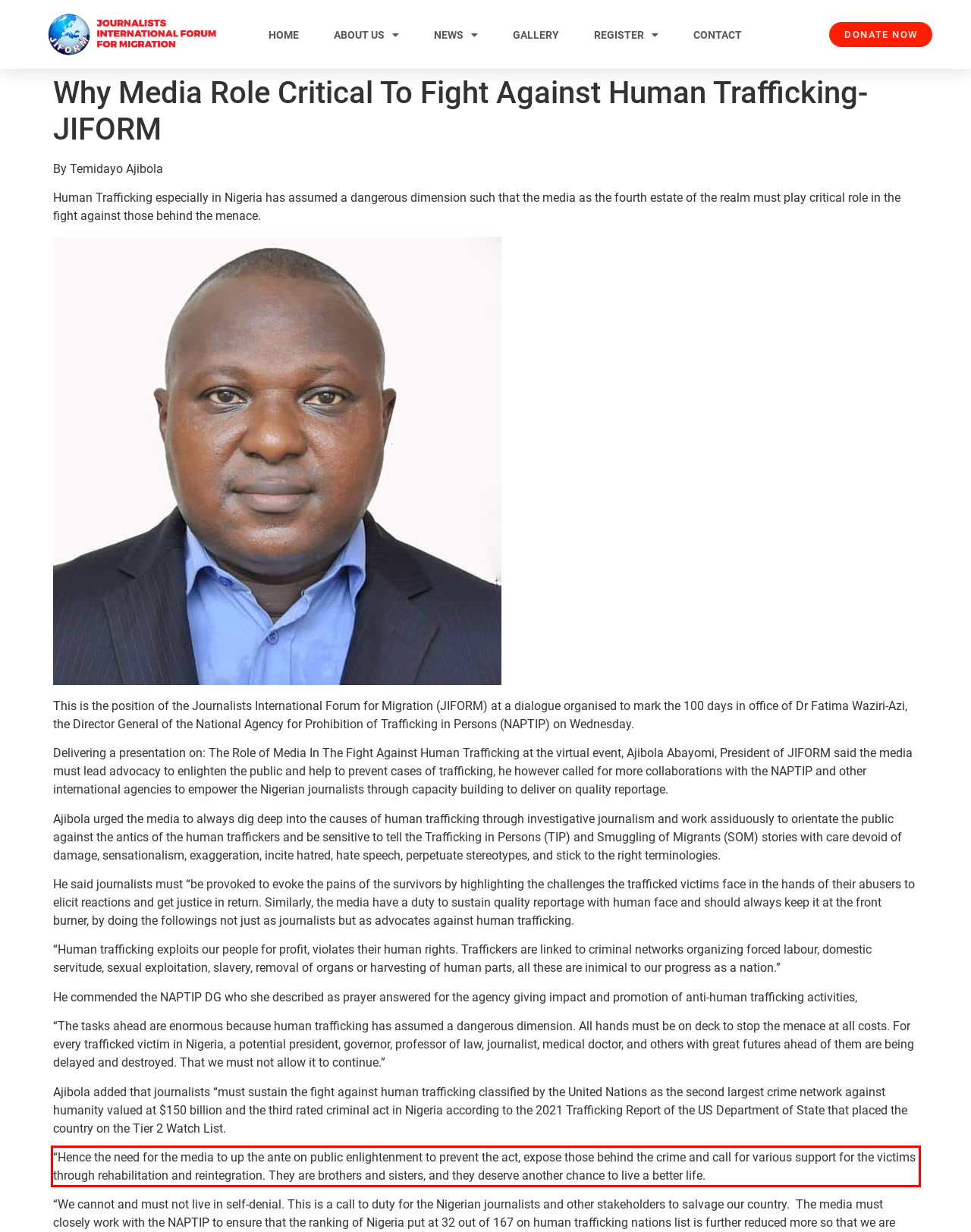Given a screenshot of a webpage with a red bounding box, extract the text content from the UI element inside the red bounding box.

“Hence the need for the media to up the ante on public enlightenment to prevent the act, expose those behind the crime and call for various support for the victims through rehabilitation and reintegration. They are brothers and sisters, and they deserve another chance to live a better life.